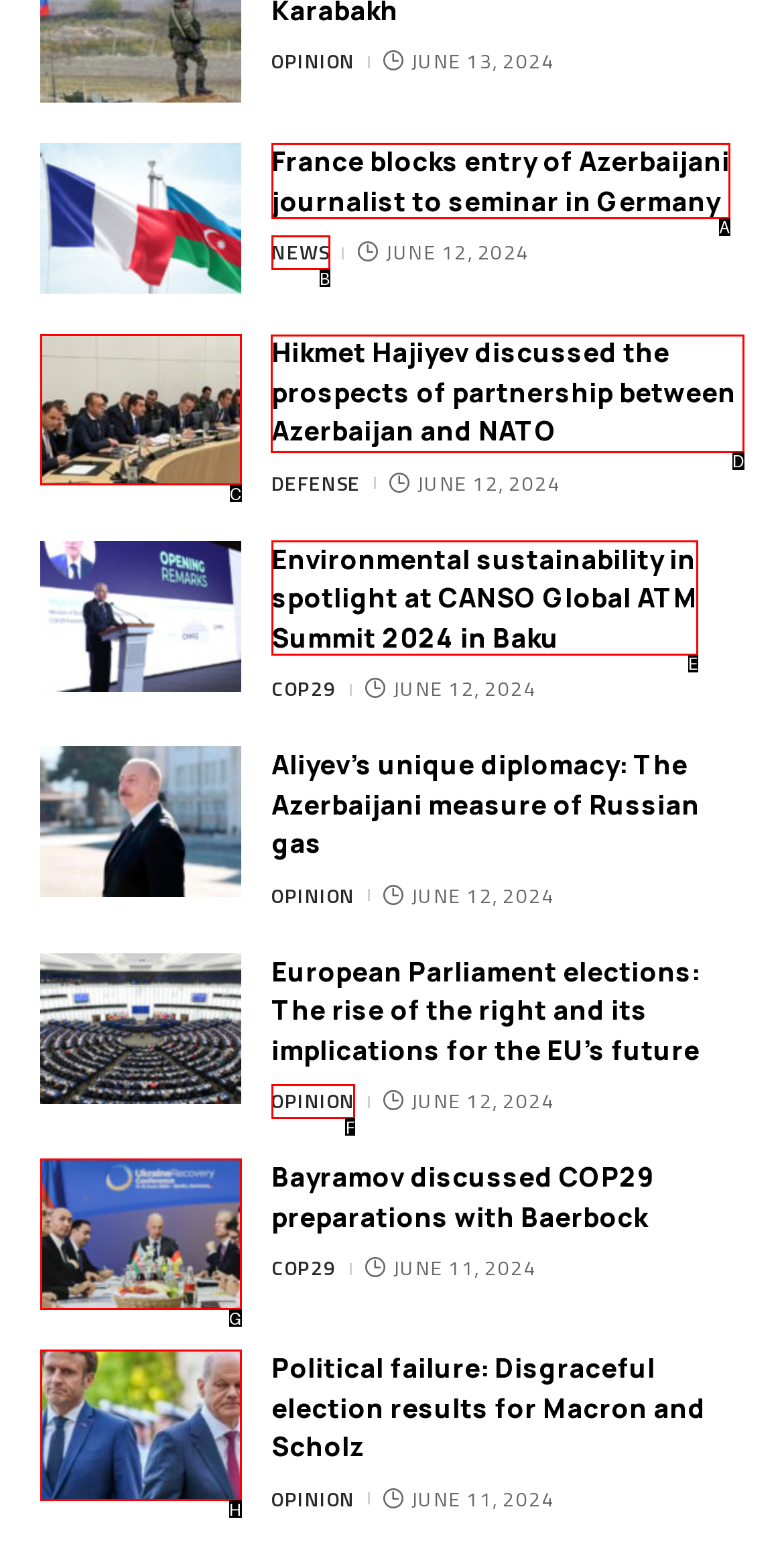Choose the letter of the option that needs to be clicked to perform the task: Read the article about 'Hikmet Hajiyev discussed the prospects of partnership between Azerbaijan and NATO'. Answer with the letter.

D